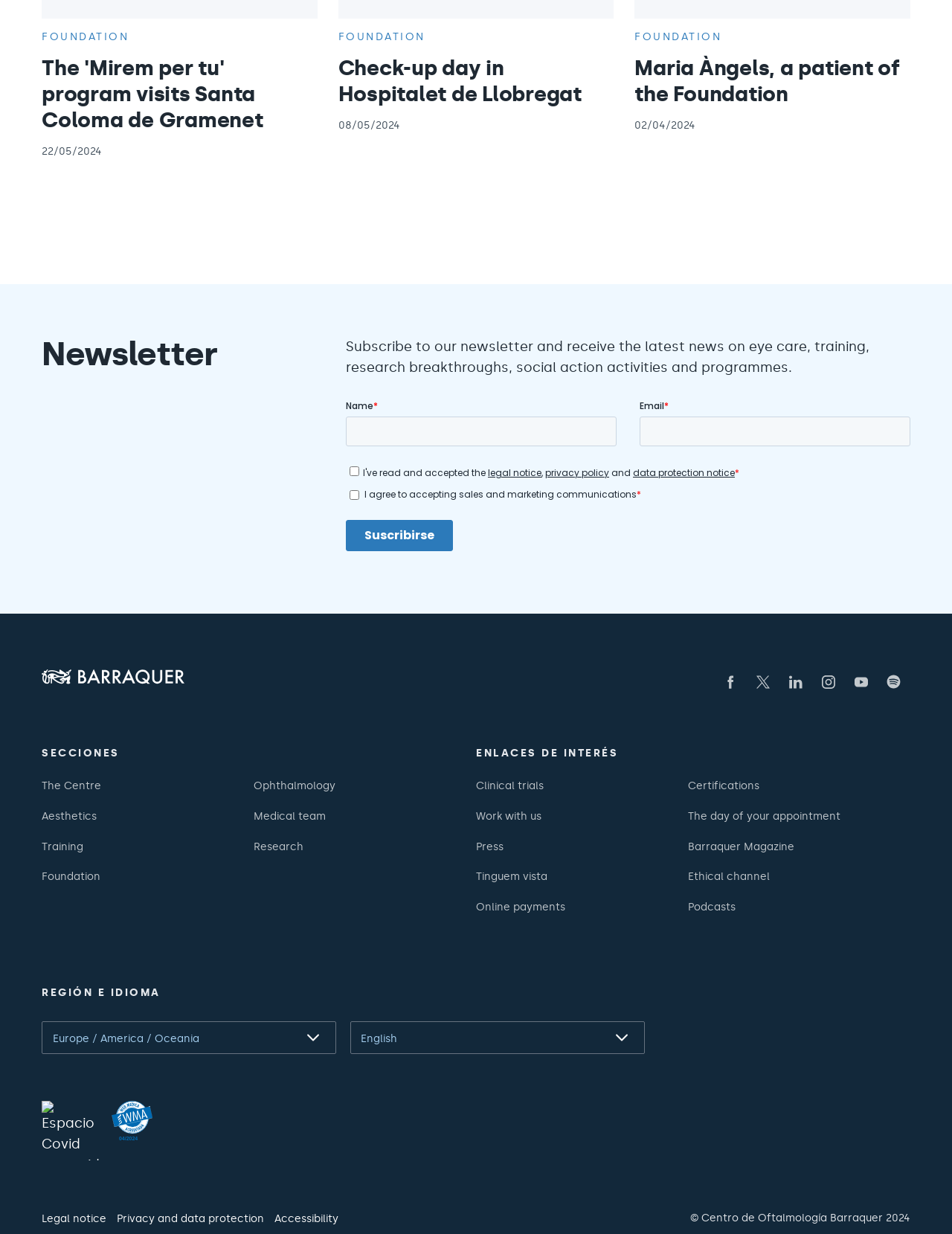Find the bounding box coordinates for the area that must be clicked to perform this action: "Visit the Foundation page".

[0.044, 0.023, 0.135, 0.036]